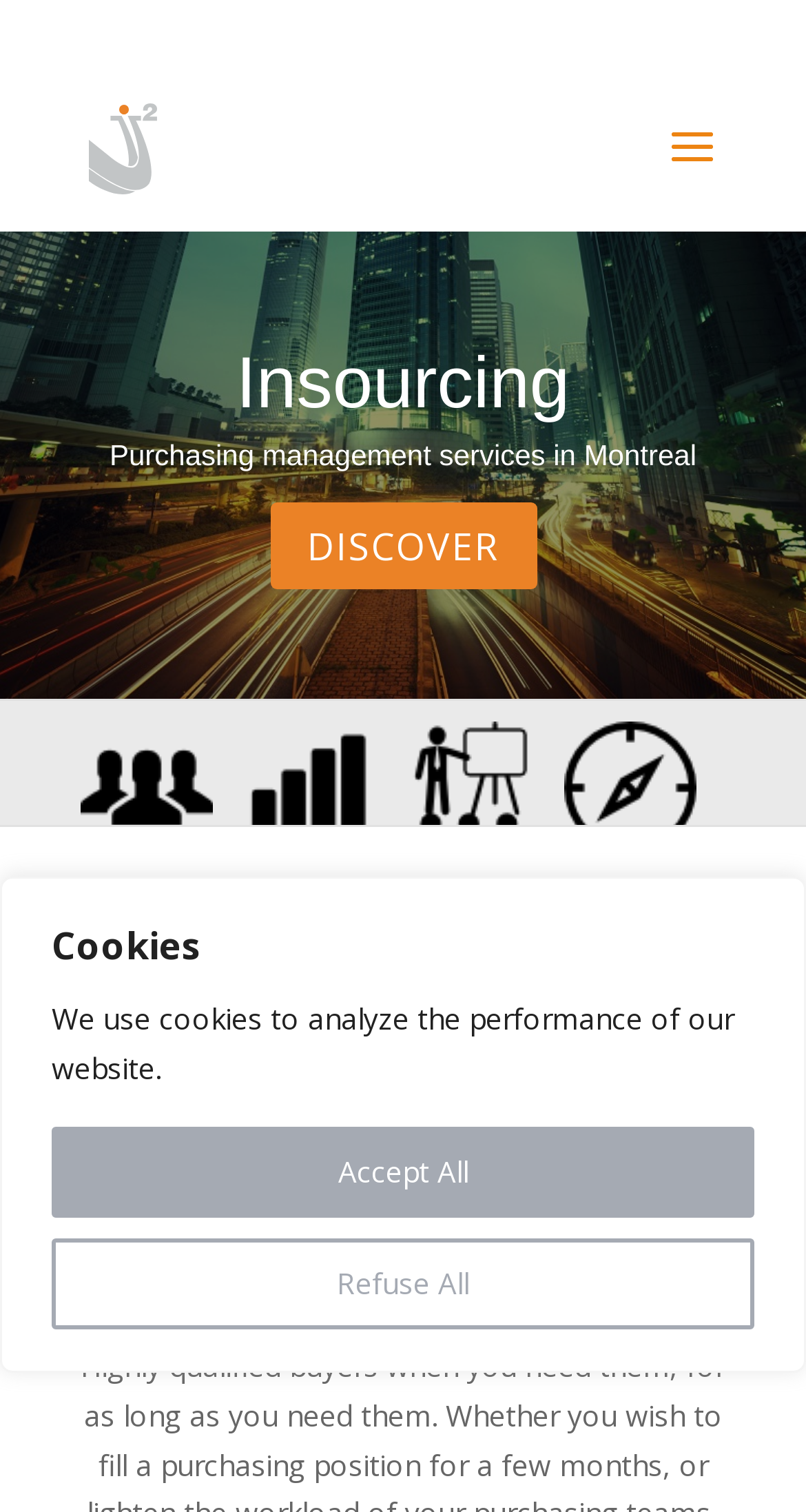What is the focus of J2's services?
Please analyze the image and answer the question with as much detail as possible.

The main heading mentions 'Purchasing management services in greater Montreal area', indicating that J2's services are focused on the Montreal area, suggesting that they have expertise and knowledge specific to that region.